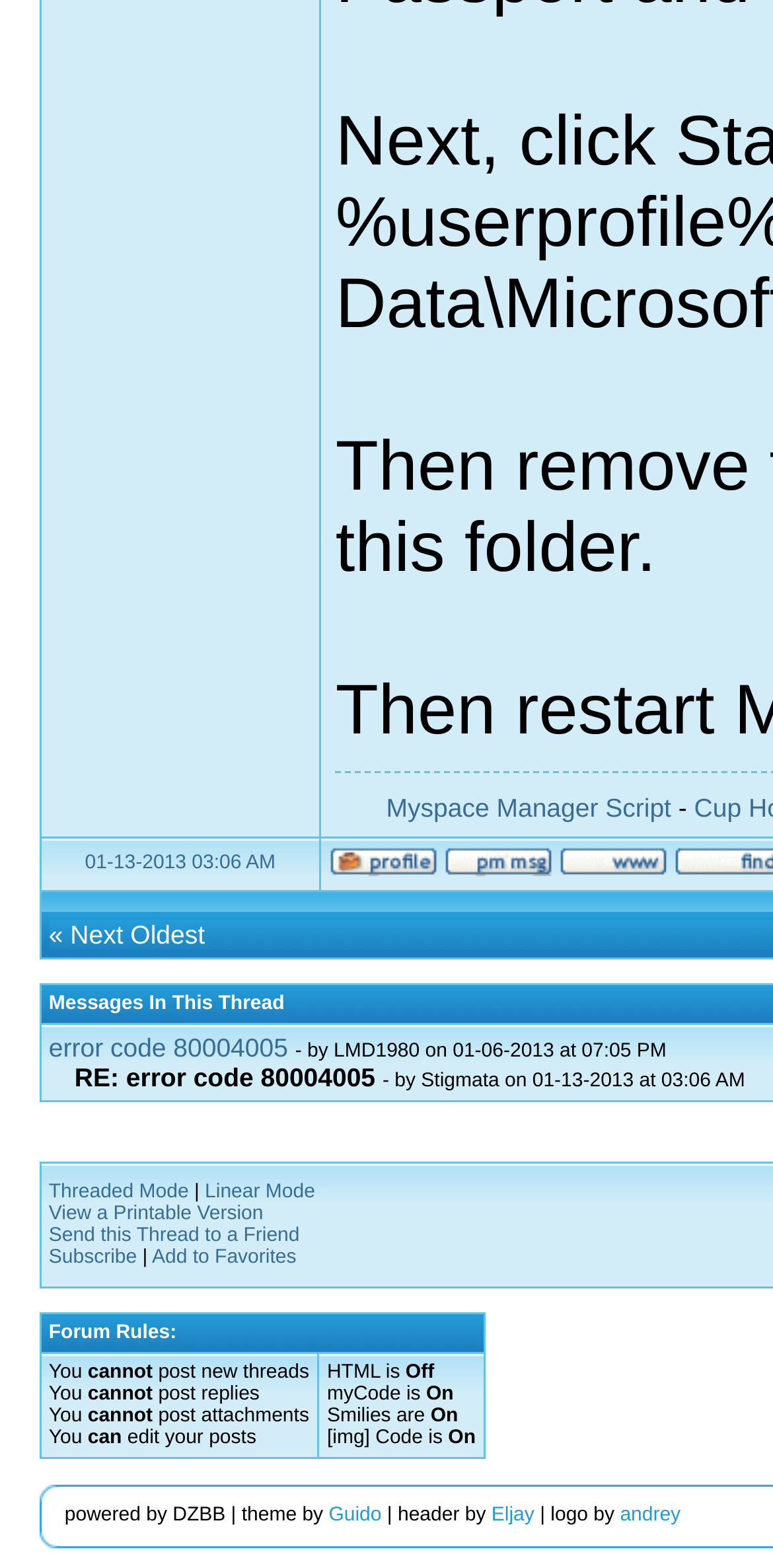Can you find the bounding box coordinates for the element to click on to achieve the instruction: "Go to next oldest thread"?

[0.091, 0.586, 0.265, 0.605]